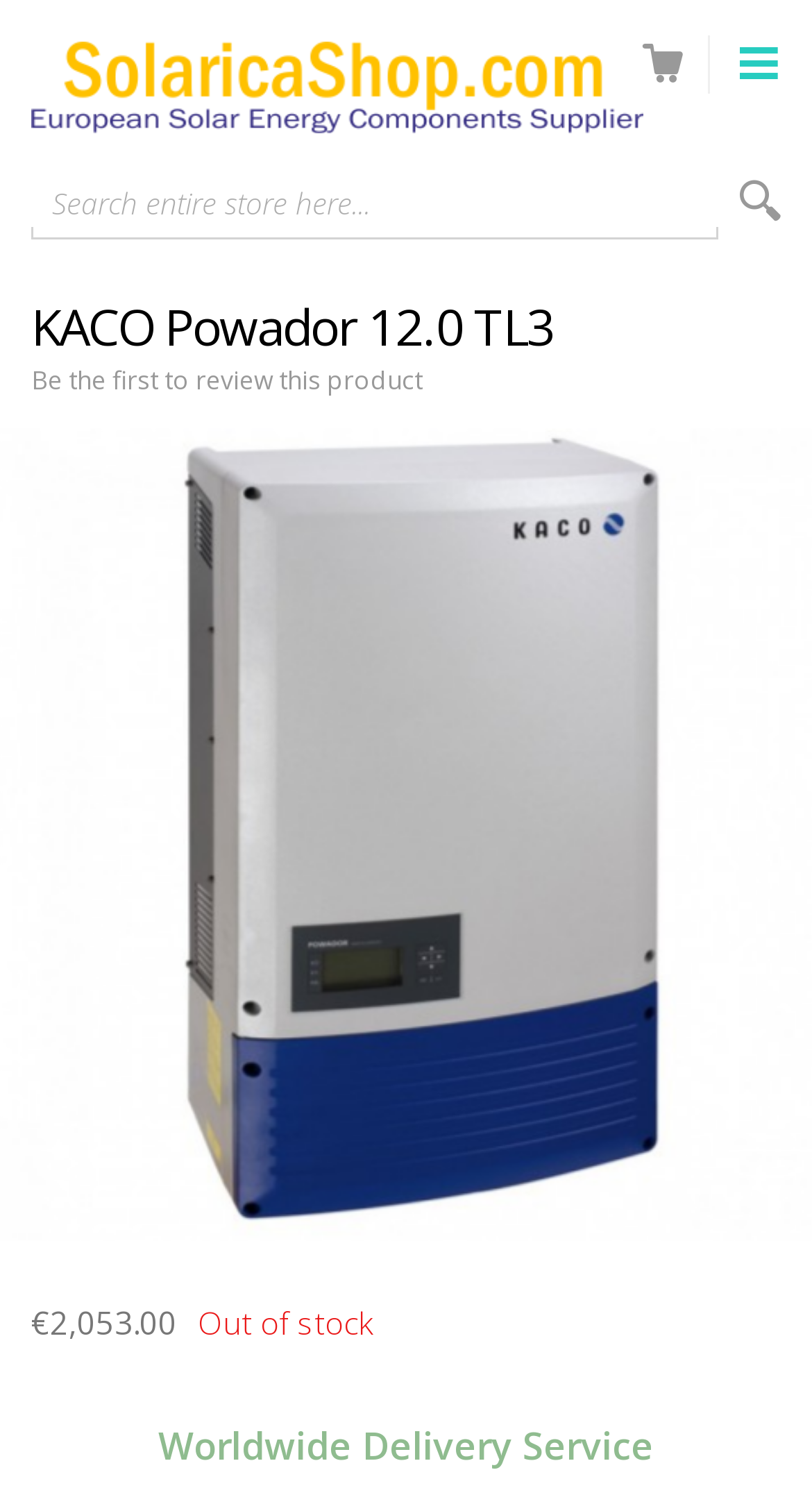What is the price of the KACO Powador 12.0 TL3?
Examine the image and give a concise answer in one word or a short phrase.

€2,053.00